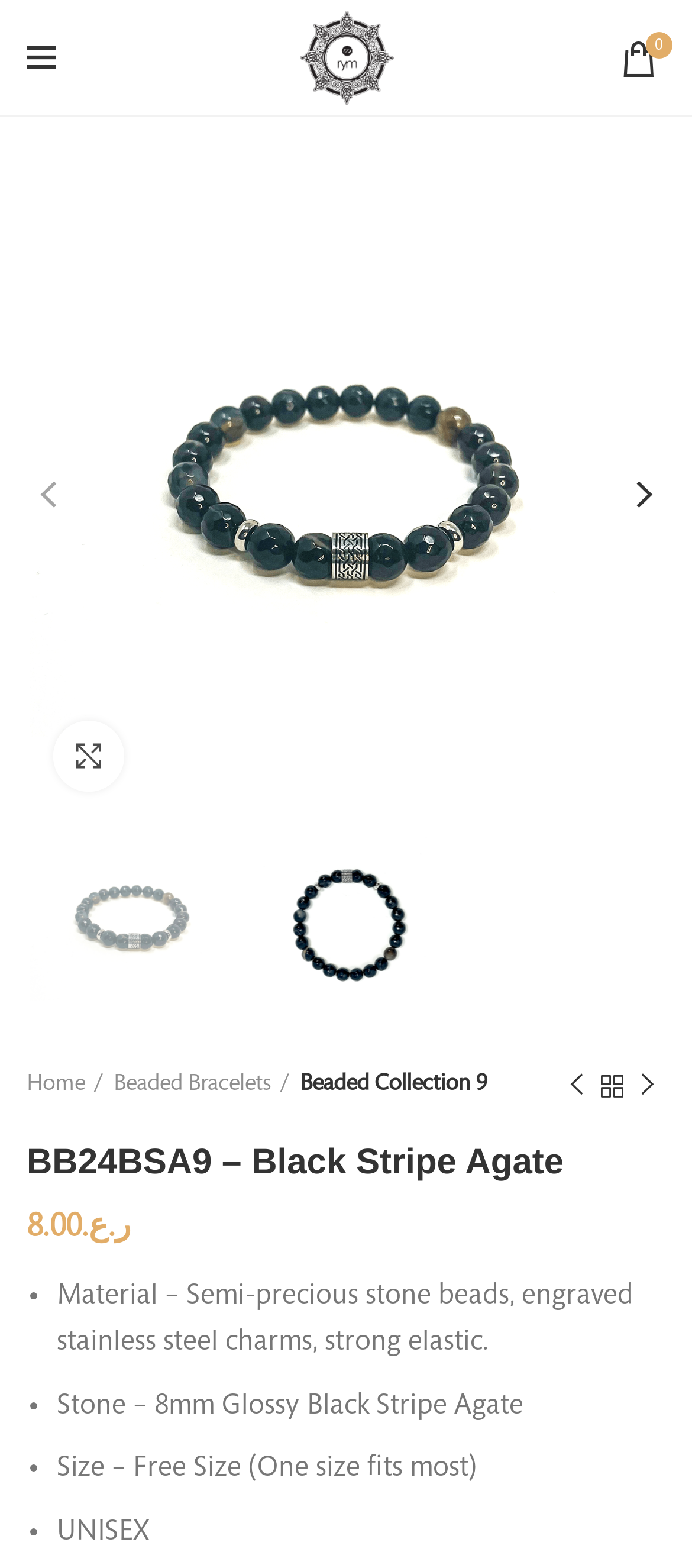What is the price of the product?
Please interpret the details in the image and answer the question thoroughly.

I found this information by looking at the product description, which lists the price as 'ر.ع. 8.00'.